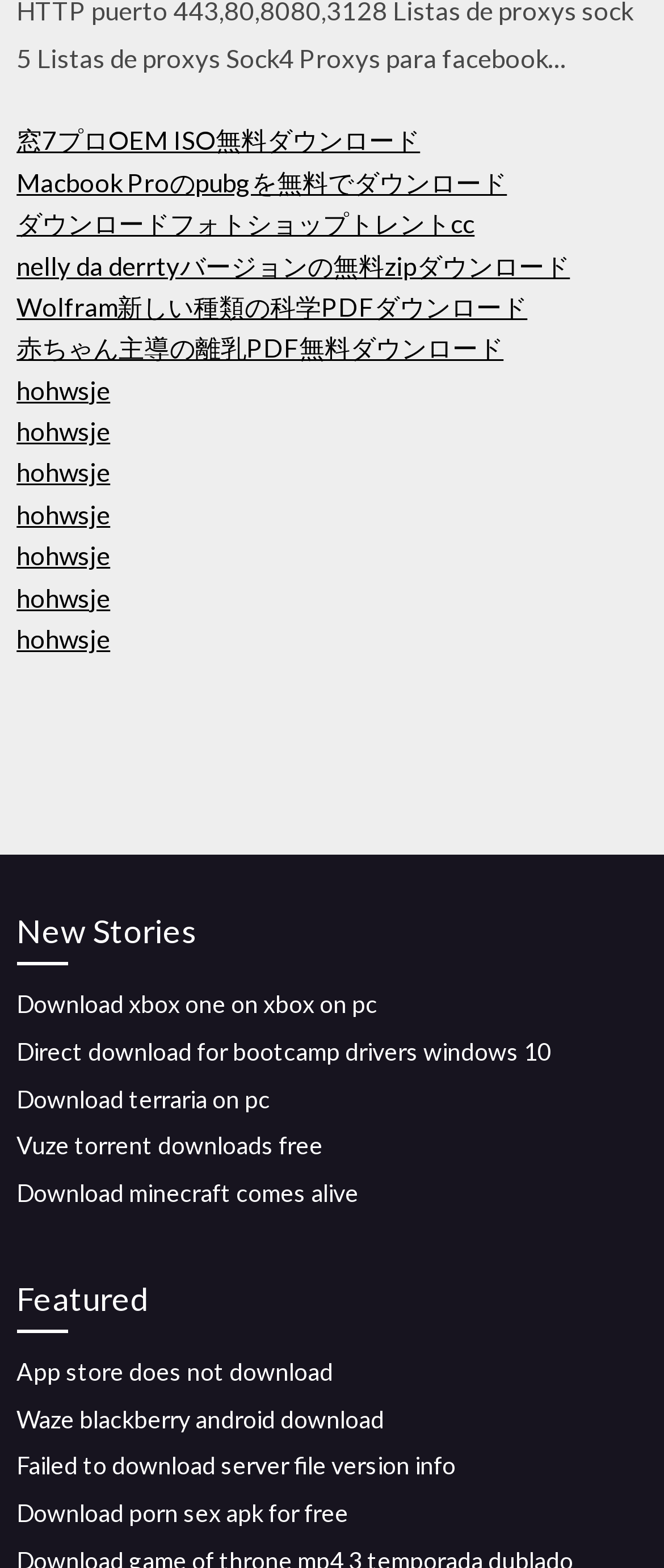Identify the bounding box coordinates for the element that needs to be clicked to fulfill this instruction: "Get Vuze torrent downloads for free". Provide the coordinates in the format of four float numbers between 0 and 1: [left, top, right, bottom].

[0.025, 0.721, 0.487, 0.74]